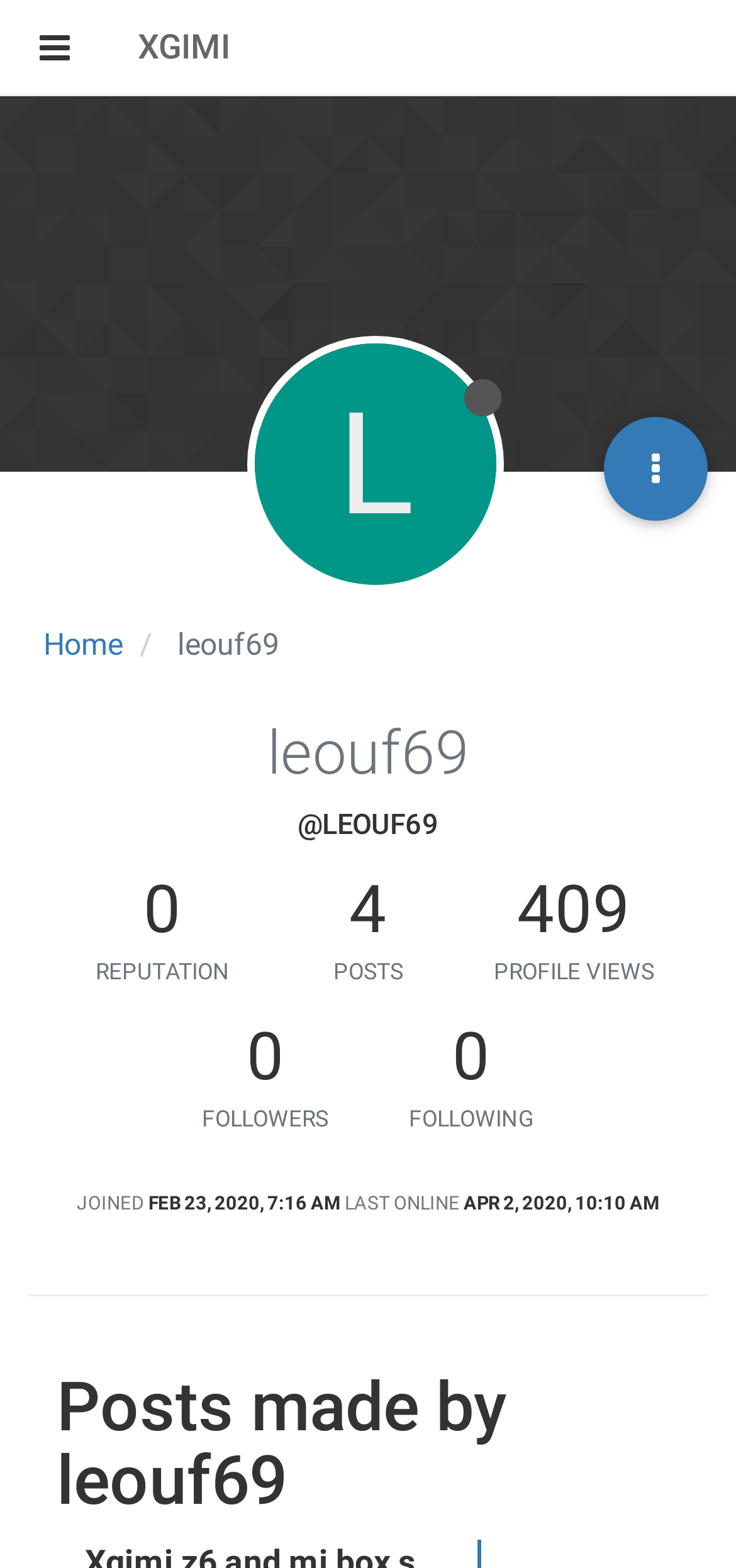What is the number of posts made by the user?
Provide a detailed and well-explained answer to the question.

The number of posts made by the user can be found in the section that displays various statistics about the user, including reputation, profile views, followers, and following. The number of posts is displayed as '4' with the bounding box coordinates [0.372, 0.566, 0.628, 0.596].